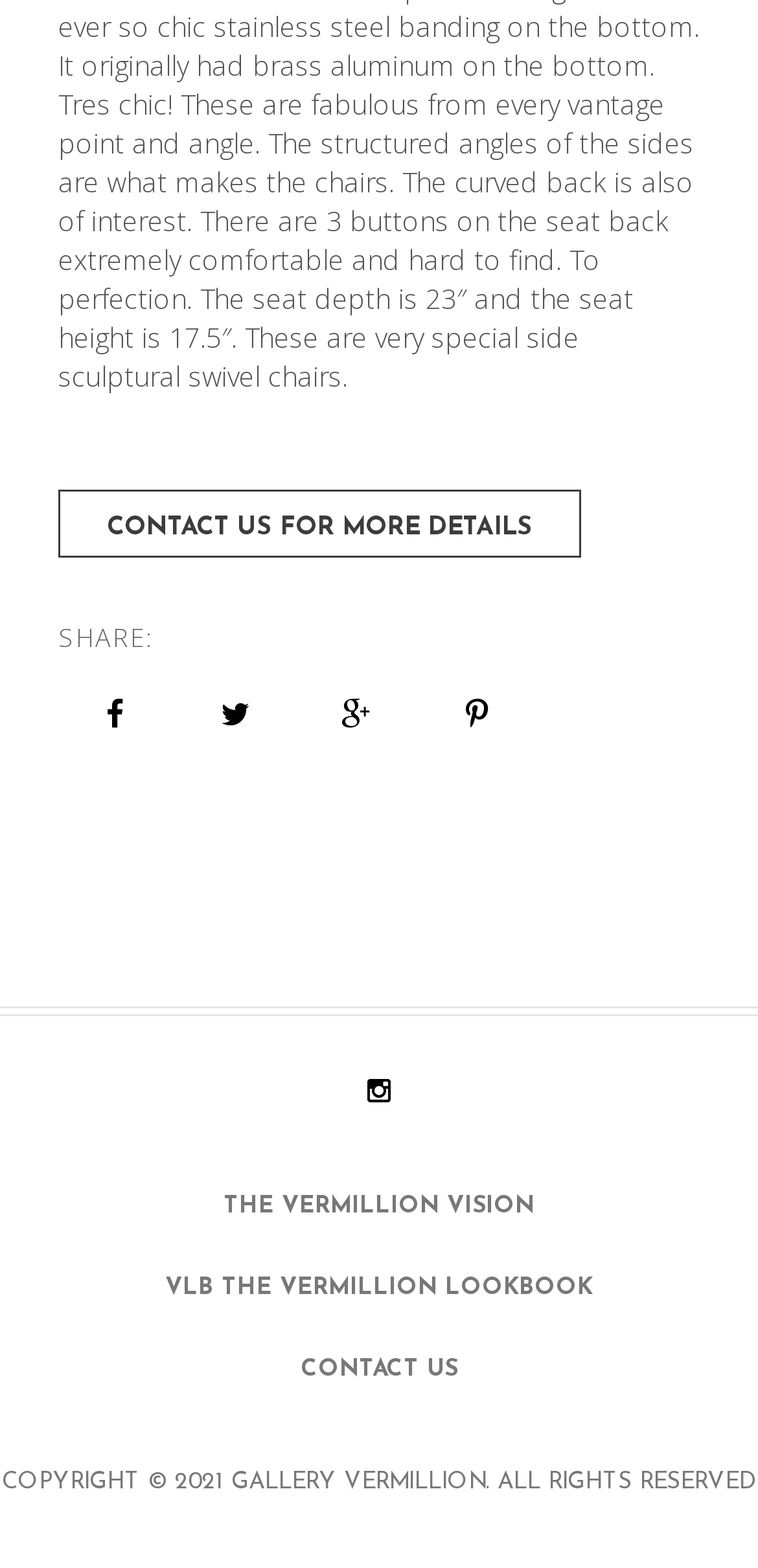Bounding box coordinates must be specified in the format (top-left x, top-left y, bottom-right x, bottom-right y). All values should be floating point numbers between 0 and 1. What are the bounding box coordinates of the UI element described as: Contact us for more Details

[0.077, 0.312, 0.767, 0.355]